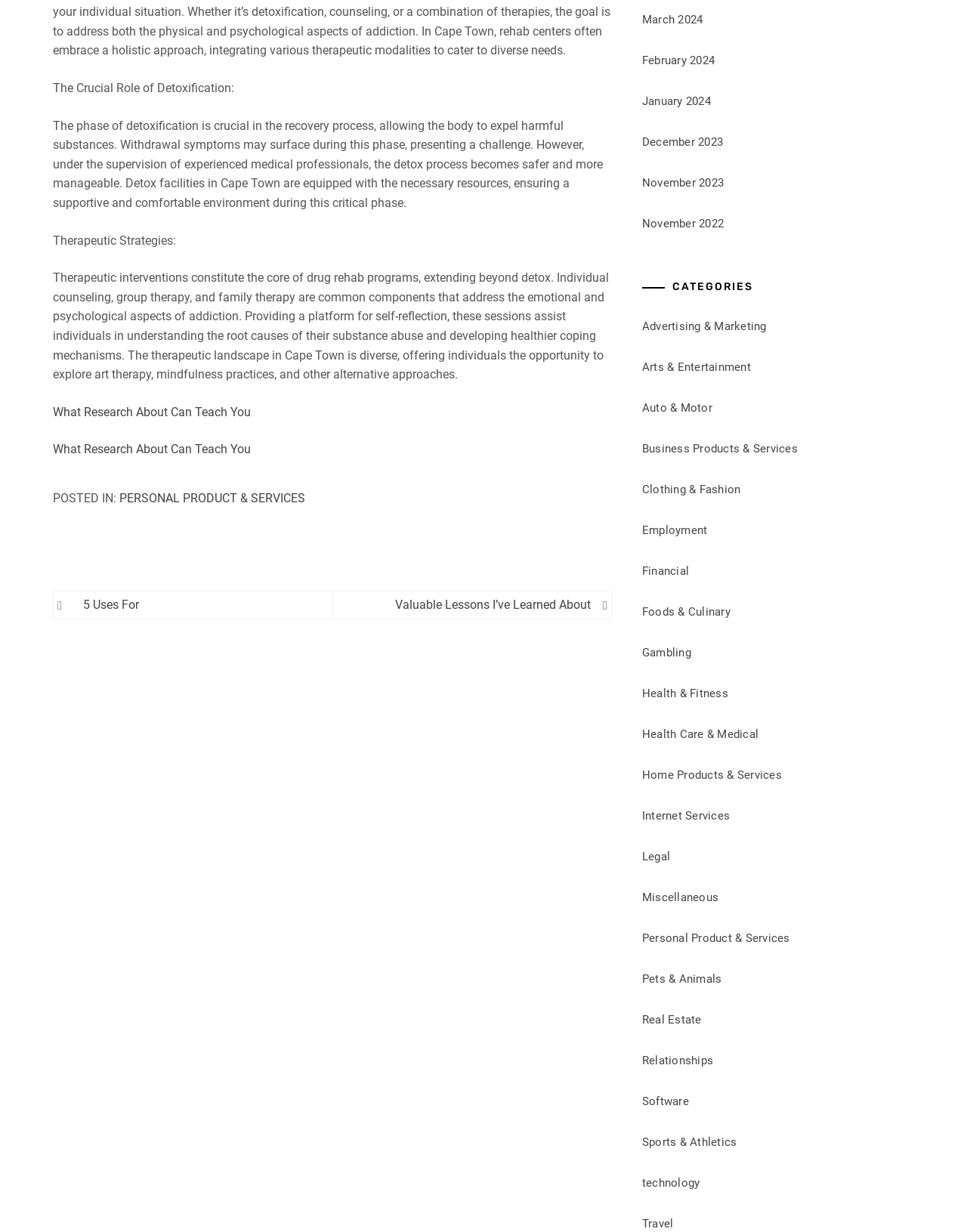Give a one-word or phrase response to the following question: What is the name of the section that contains links to previous posts?

Post navigation